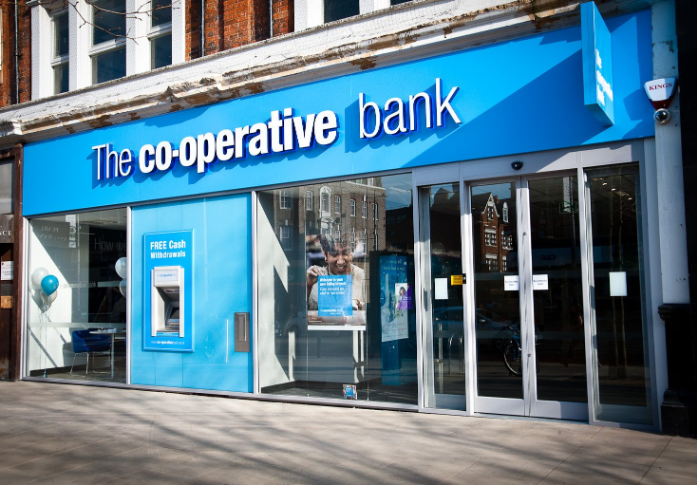What is highlighted in the advertisement inside the bank?
Please answer the question with as much detail as possible using the screenshot.

The caption states that a prominent advertisement inside the bank highlights 'FREE Cash Withdrawals', which is meant to enhance the appeal for potential customers.